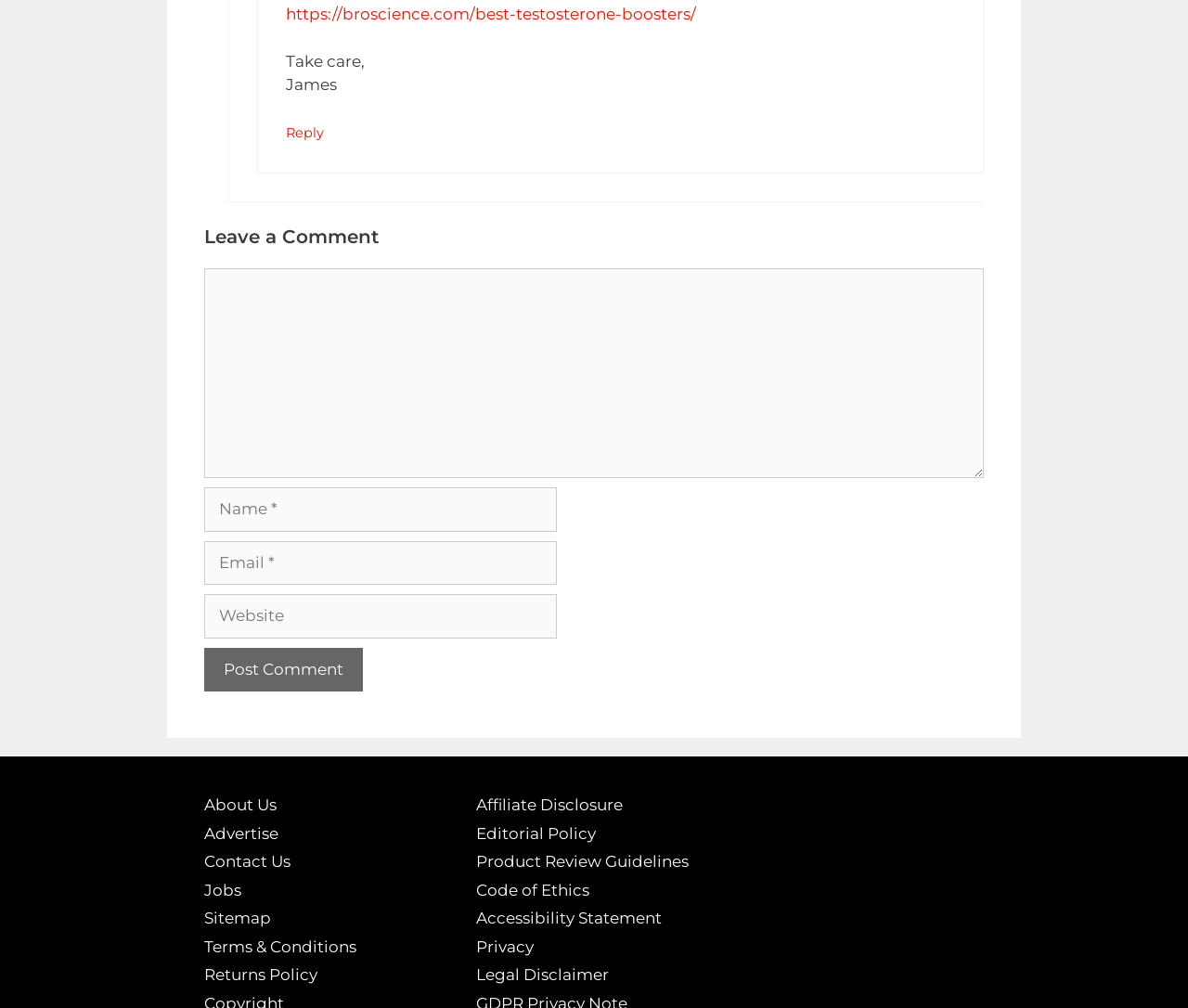Determine the bounding box coordinates of the region that needs to be clicked to achieve the task: "Visit the about us page".

[0.172, 0.789, 0.233, 0.808]